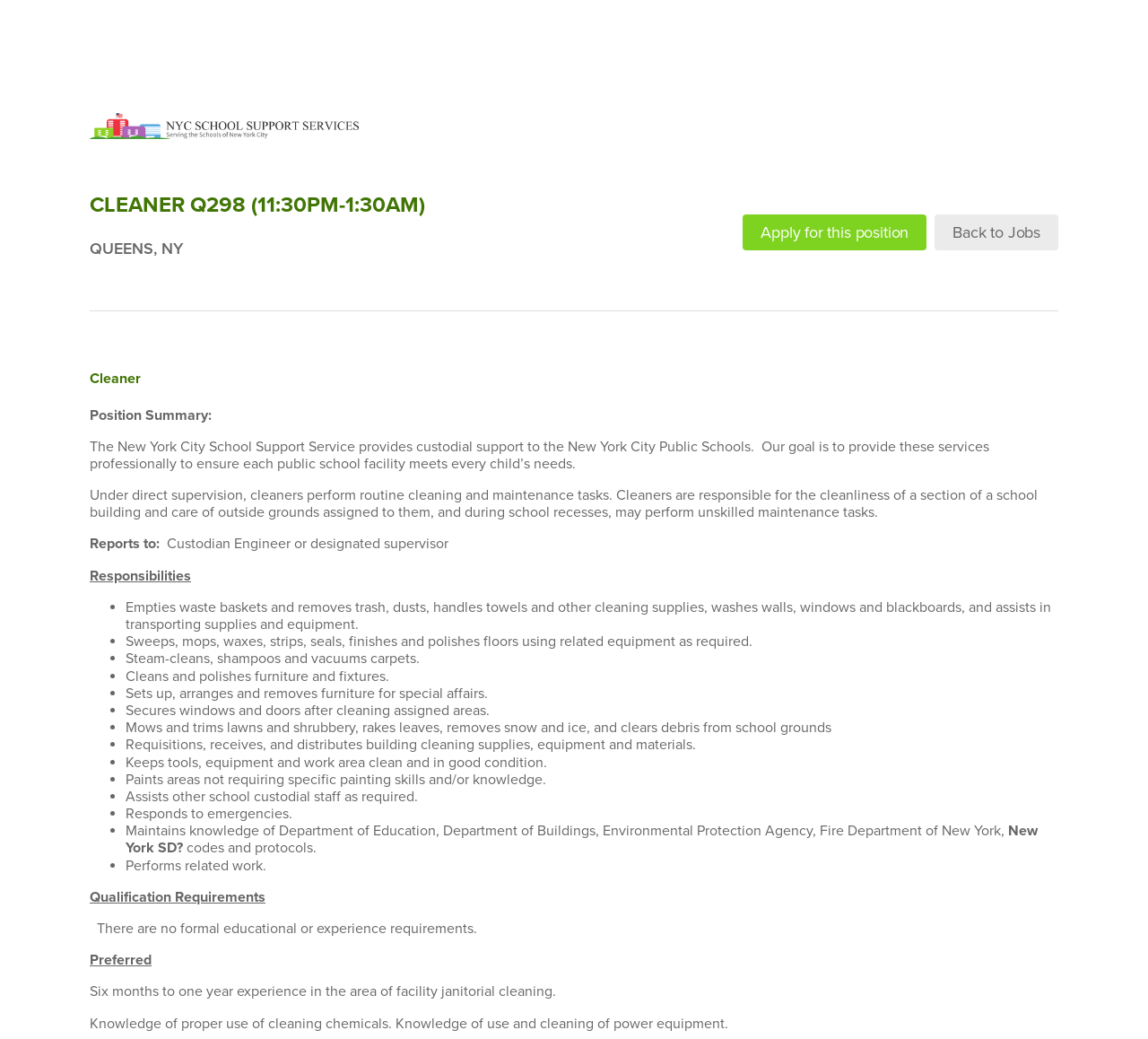What is one of the responsibilities of the Cleaner?
Look at the image and respond with a single word or a short phrase.

Empties waste baskets and removes trash